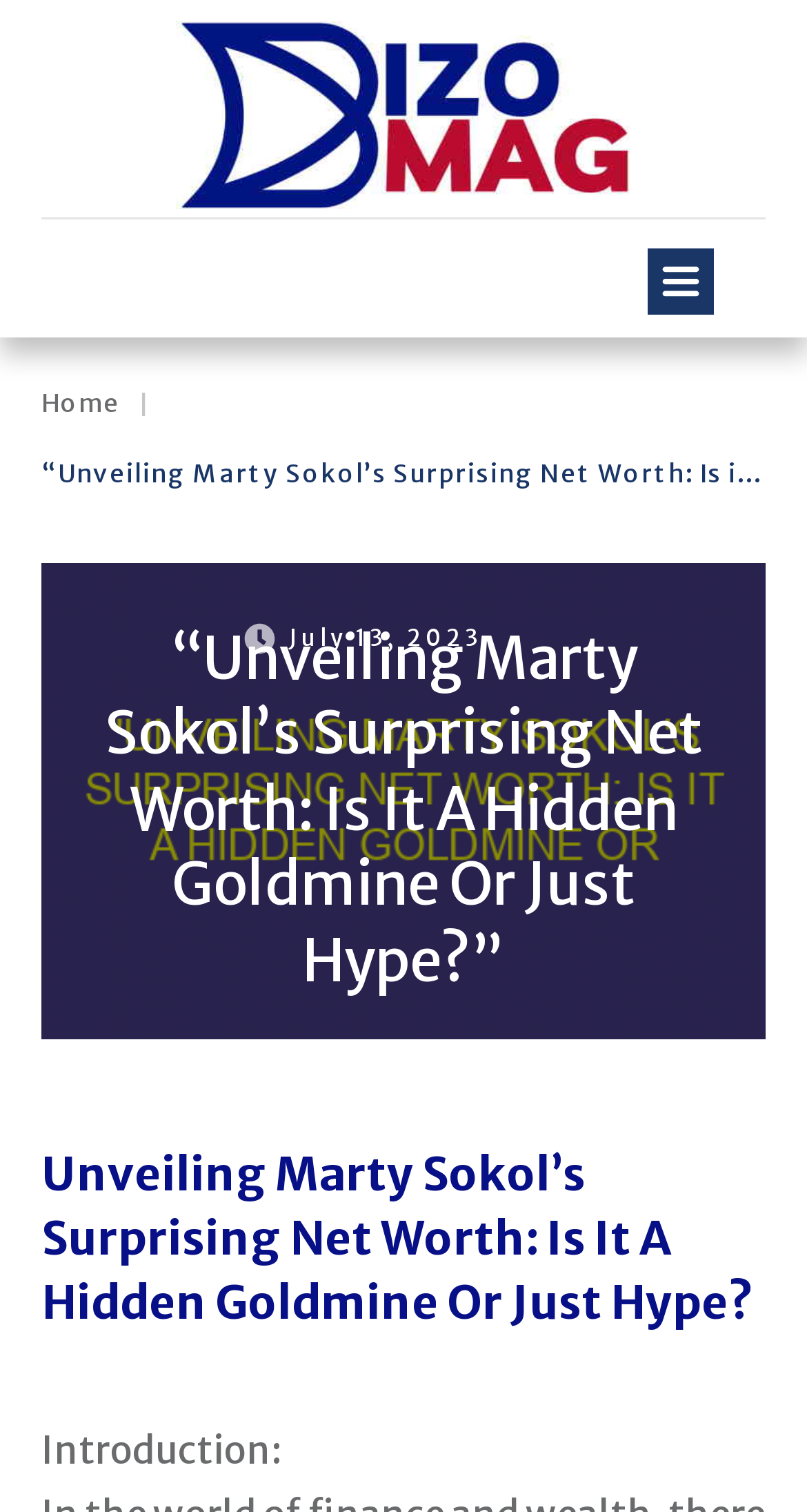Respond with a single word or phrase for the following question: 
What is the orientation of the separator?

horizontal